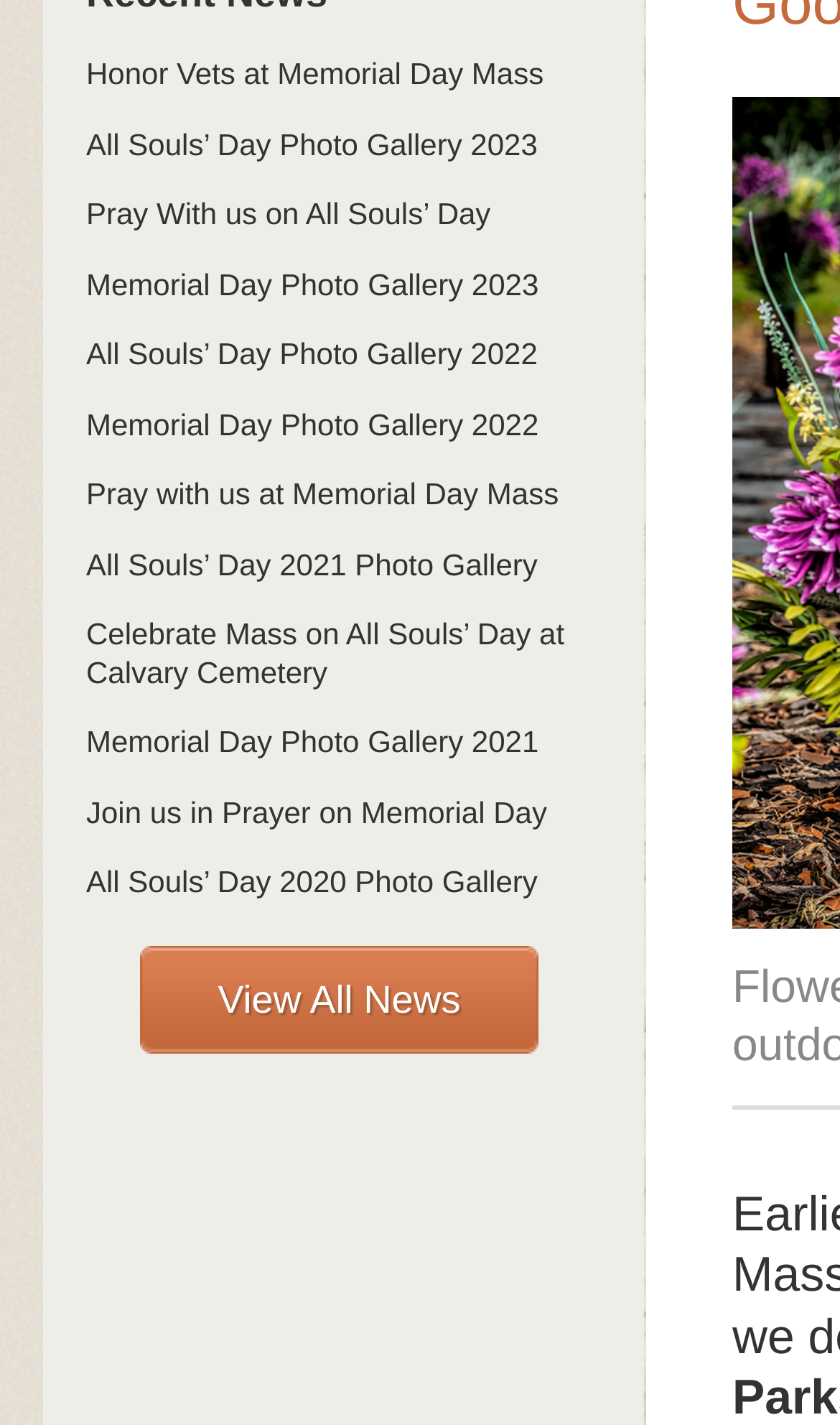Highlight the bounding box of the UI element that corresponds to this description: "View All News".

[0.167, 0.663, 0.641, 0.739]